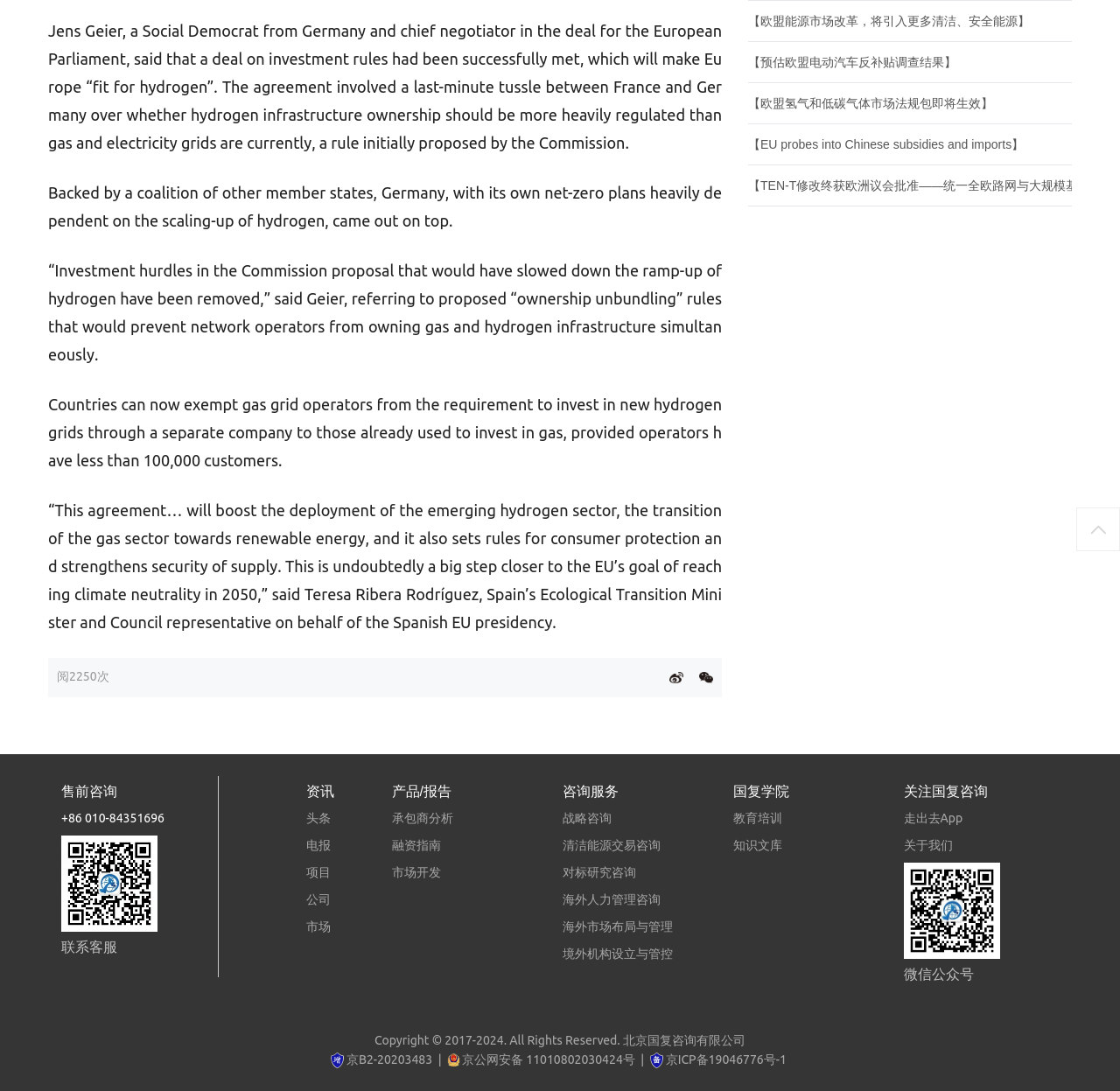Find the bounding box coordinates for the HTML element described in this sentence: "走出去App". Provide the coordinates as four float numbers between 0 and 1, in the format [left, top, right, bottom].

[0.807, 0.743, 0.86, 0.756]